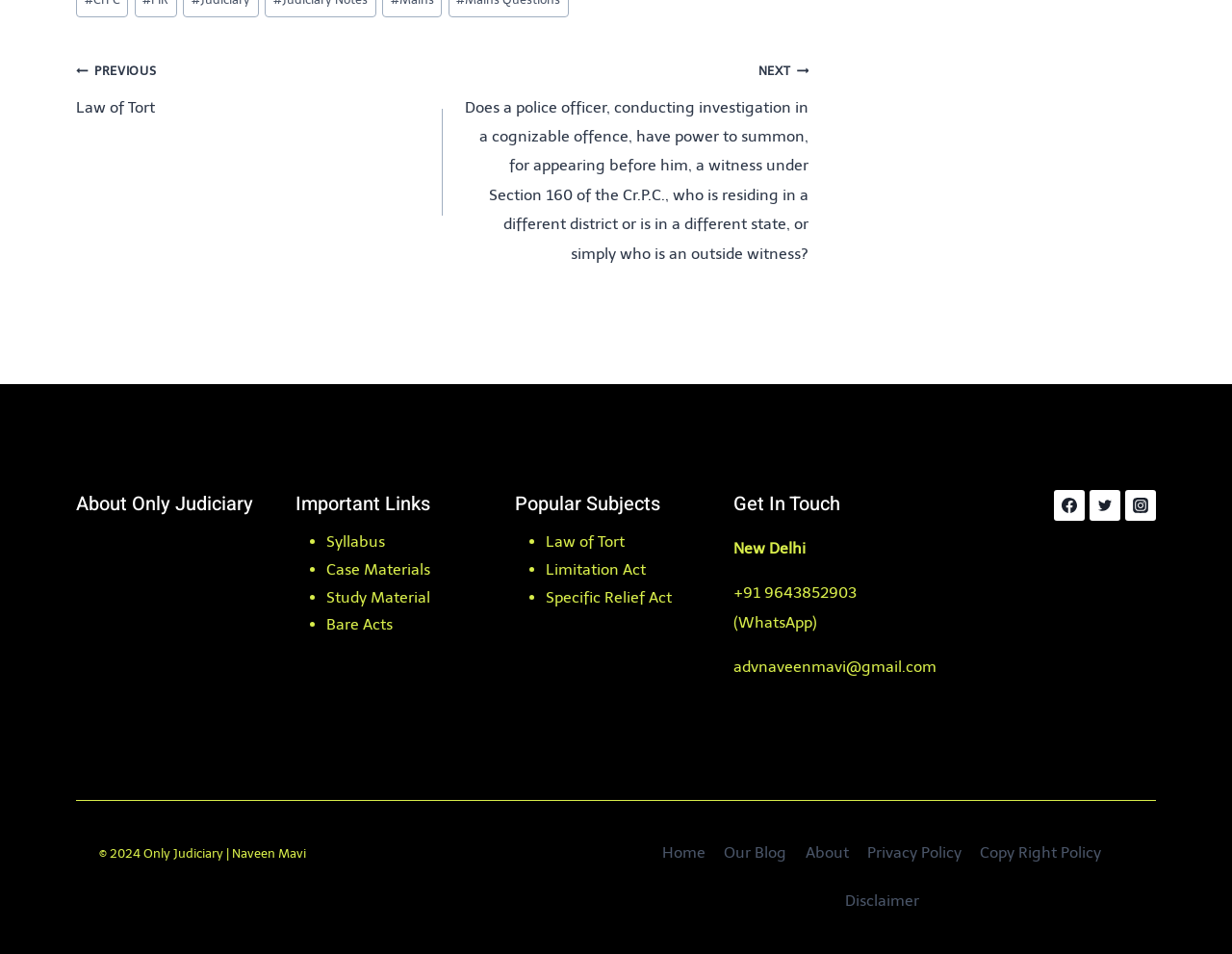Identify and provide the bounding box coordinates of the UI element described: "Facebook". The coordinates should be formatted as [left, top, right, bottom], with each number being a float between 0 and 1.

[0.856, 0.514, 0.881, 0.546]